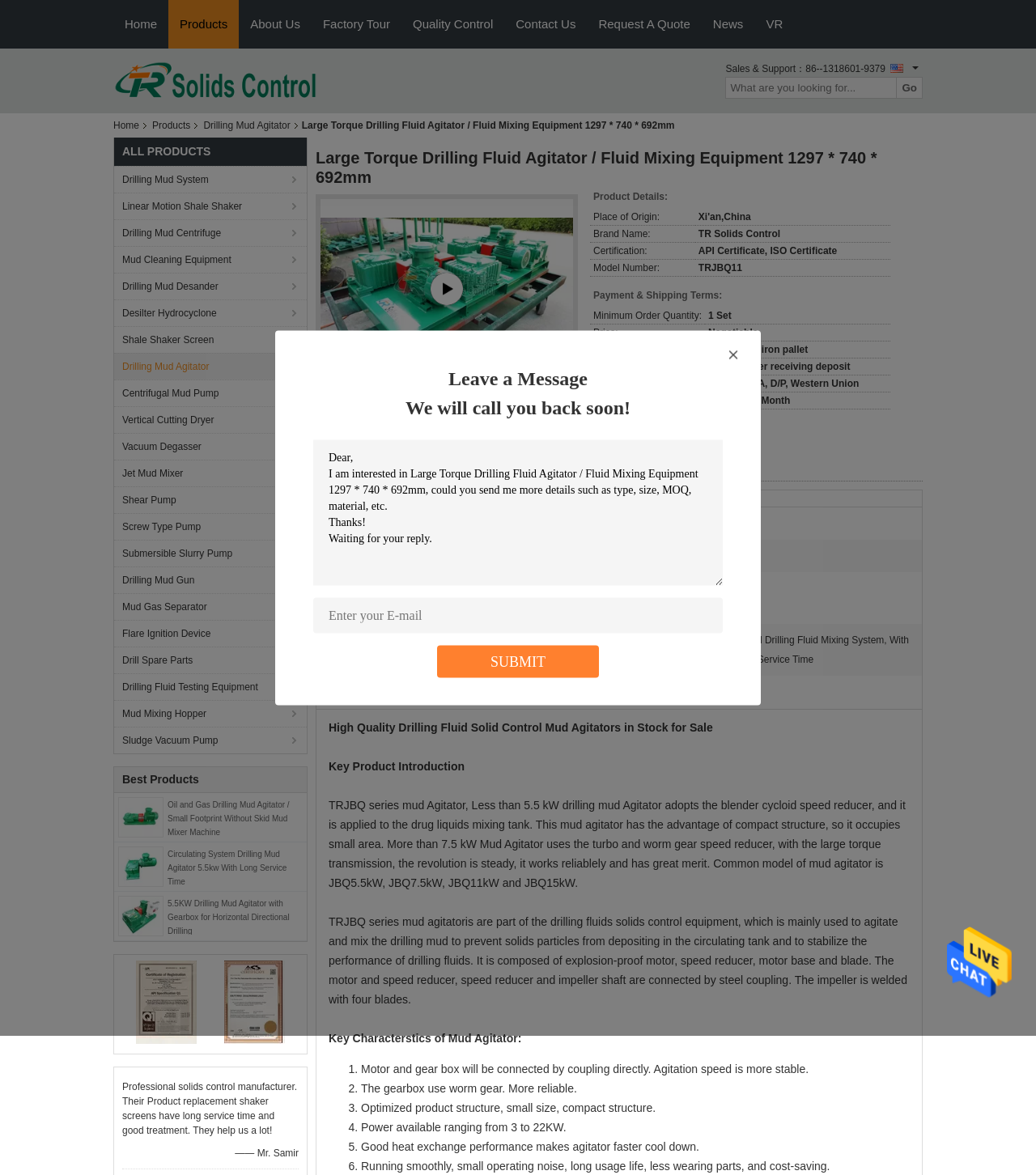Highlight the bounding box coordinates of the element that should be clicked to carry out the following instruction: "Click the 'Home' link". The coordinates must be given as four float numbers ranging from 0 to 1, i.e., [left, top, right, bottom].

[0.109, 0.0, 0.163, 0.041]